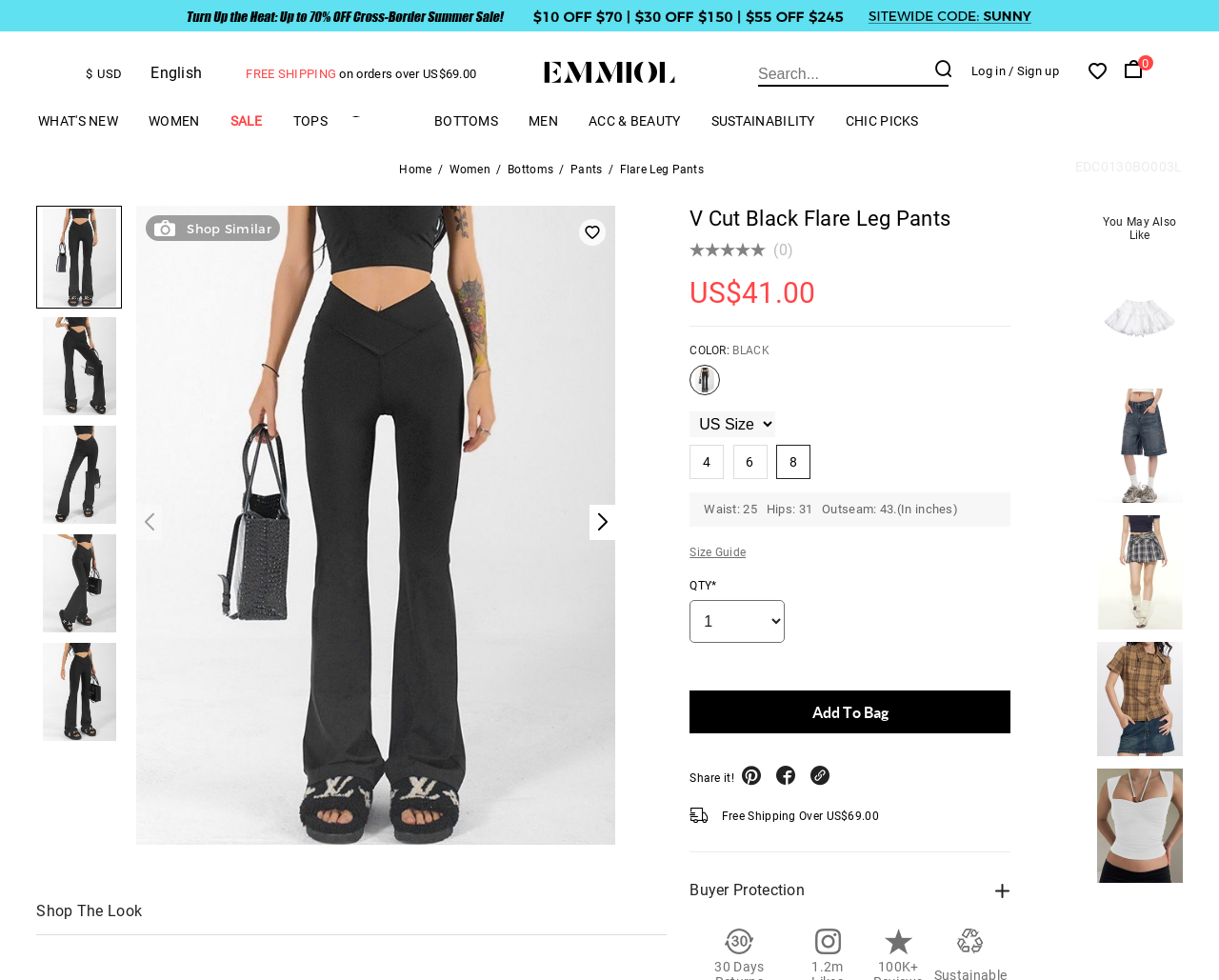From the image, can you give a detailed response to the question below:
What is the price of the V Cut Black Flare Leg Pants?

The price of the V Cut Black Flare Leg Pants can be found in the product description section, where it is stated as 'US$41.00'.